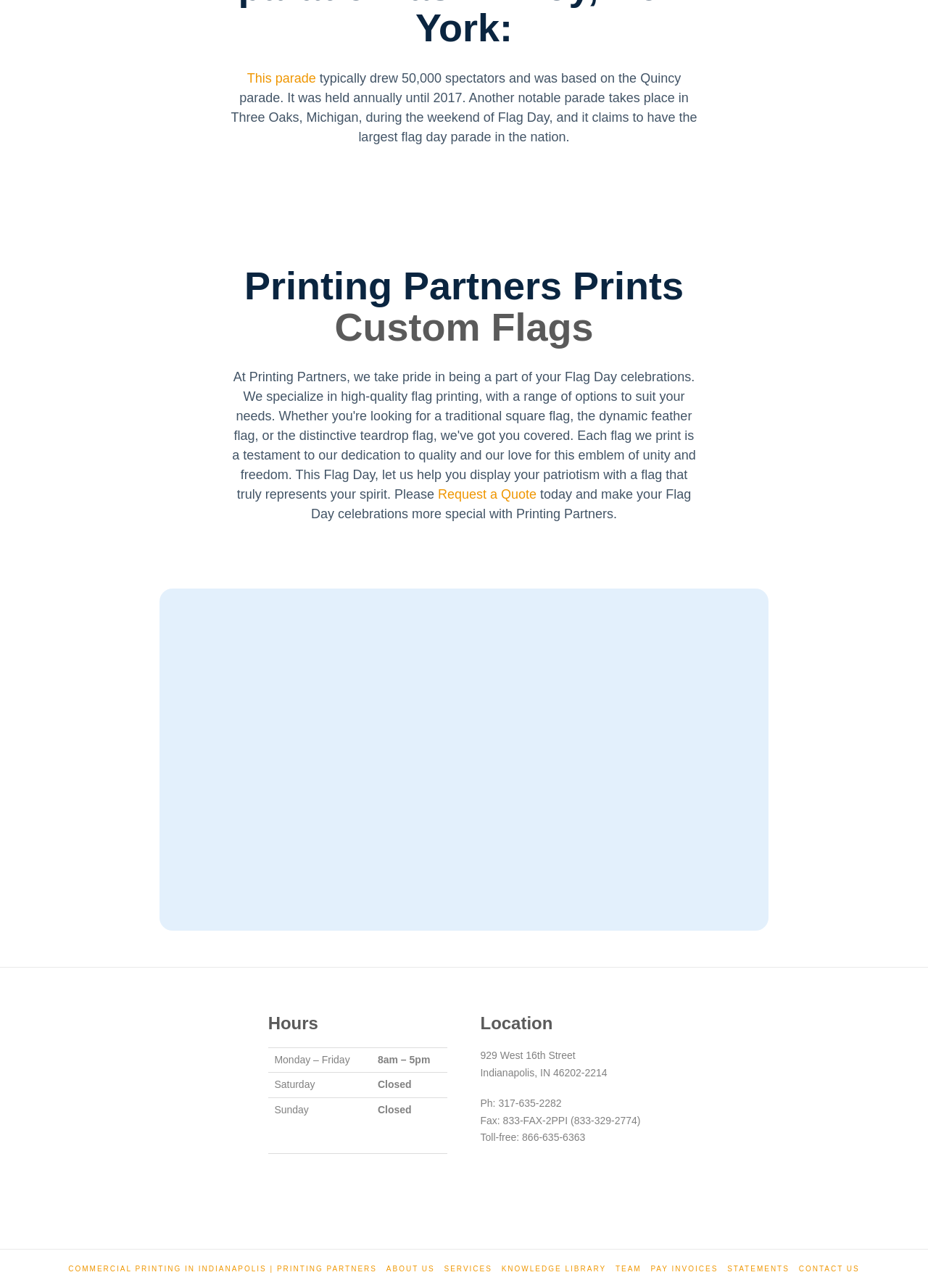Determine the bounding box coordinates of the element's region needed to click to follow the instruction: "Click on the 'LinkedIn' social media link". Provide these coordinates as four float numbers between 0 and 1, formatted as [left, top, right, bottom].

[0.296, 0.903, 0.321, 0.912]